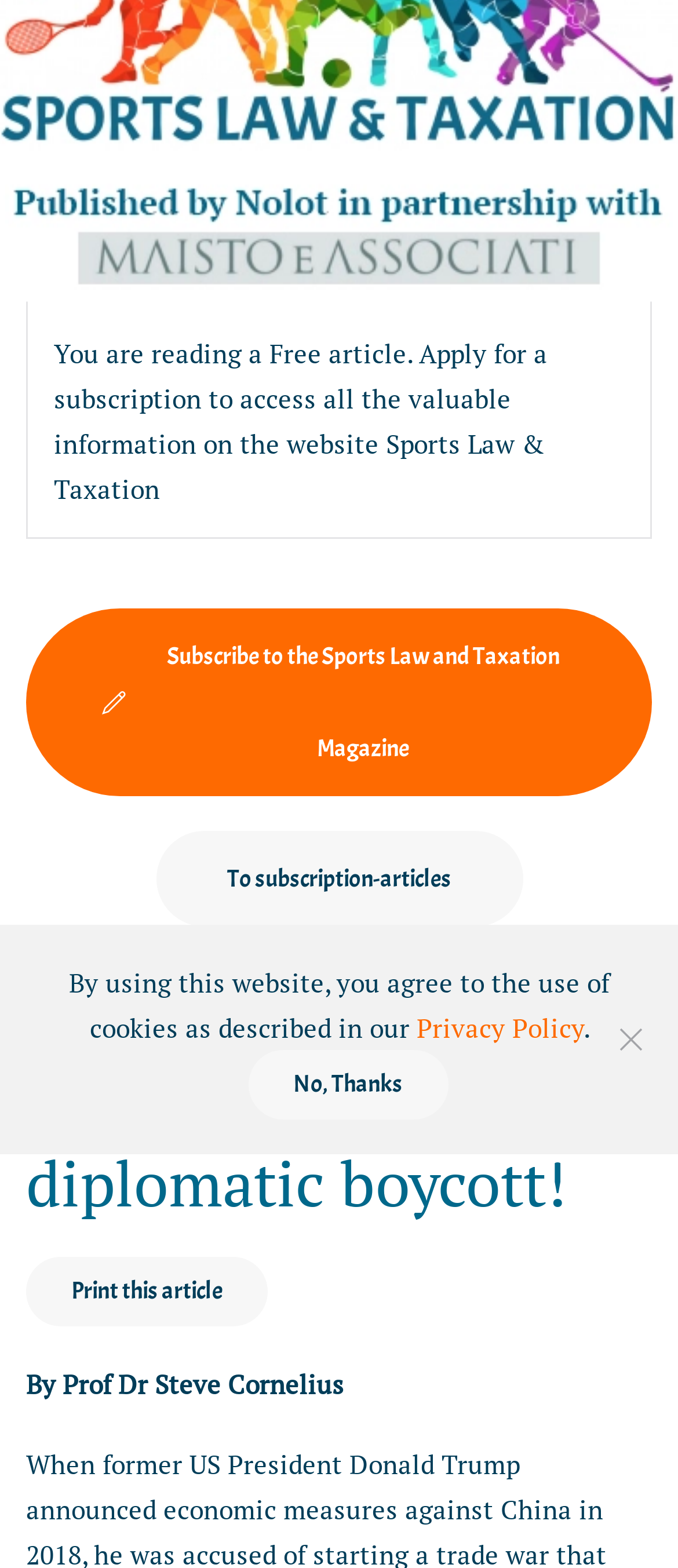What is the author of the current article?
Please provide a comprehensive answer based on the visual information in the image.

I found the author's name by looking at the static text element that says 'By Prof Dr Steve Cornelius' located at the bottom of the page.